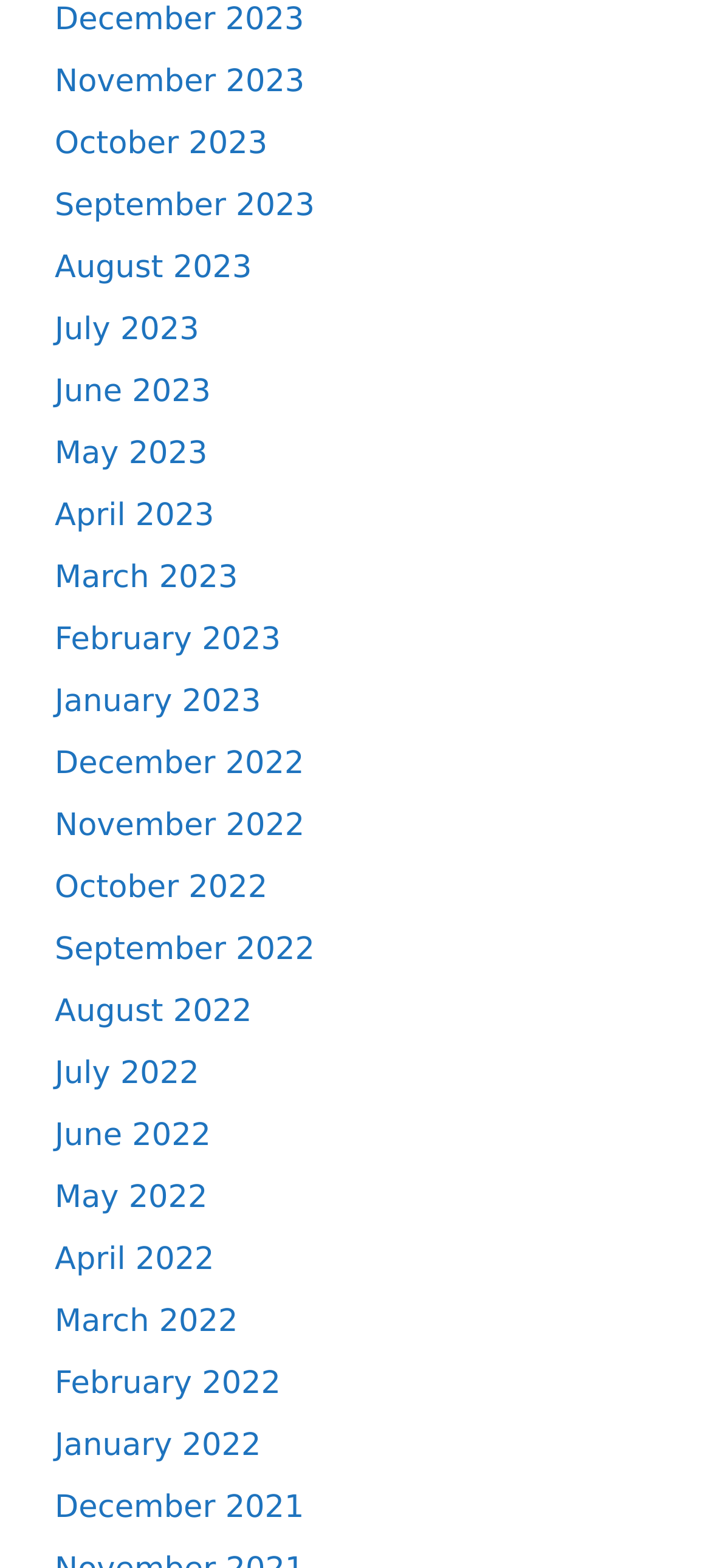How many links are there for the year 2022?
Provide a detailed answer to the question, using the image to inform your response.

I counted the number of link elements with the year 2022, and there are 12 of them, one for each month of the year.